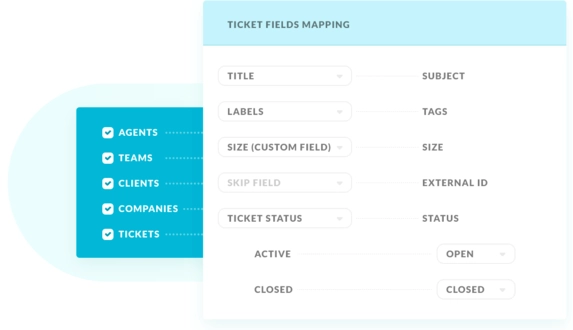What is the purpose of this user interface?
Could you answer the question with a detailed and thorough explanation?

The user interface is designed to facilitate seamless data migration and field alignment between systems, ensuring easy customization and accurate mapping for users. This is achieved by allowing users to configure the mapping of ticket fields in a migration application.